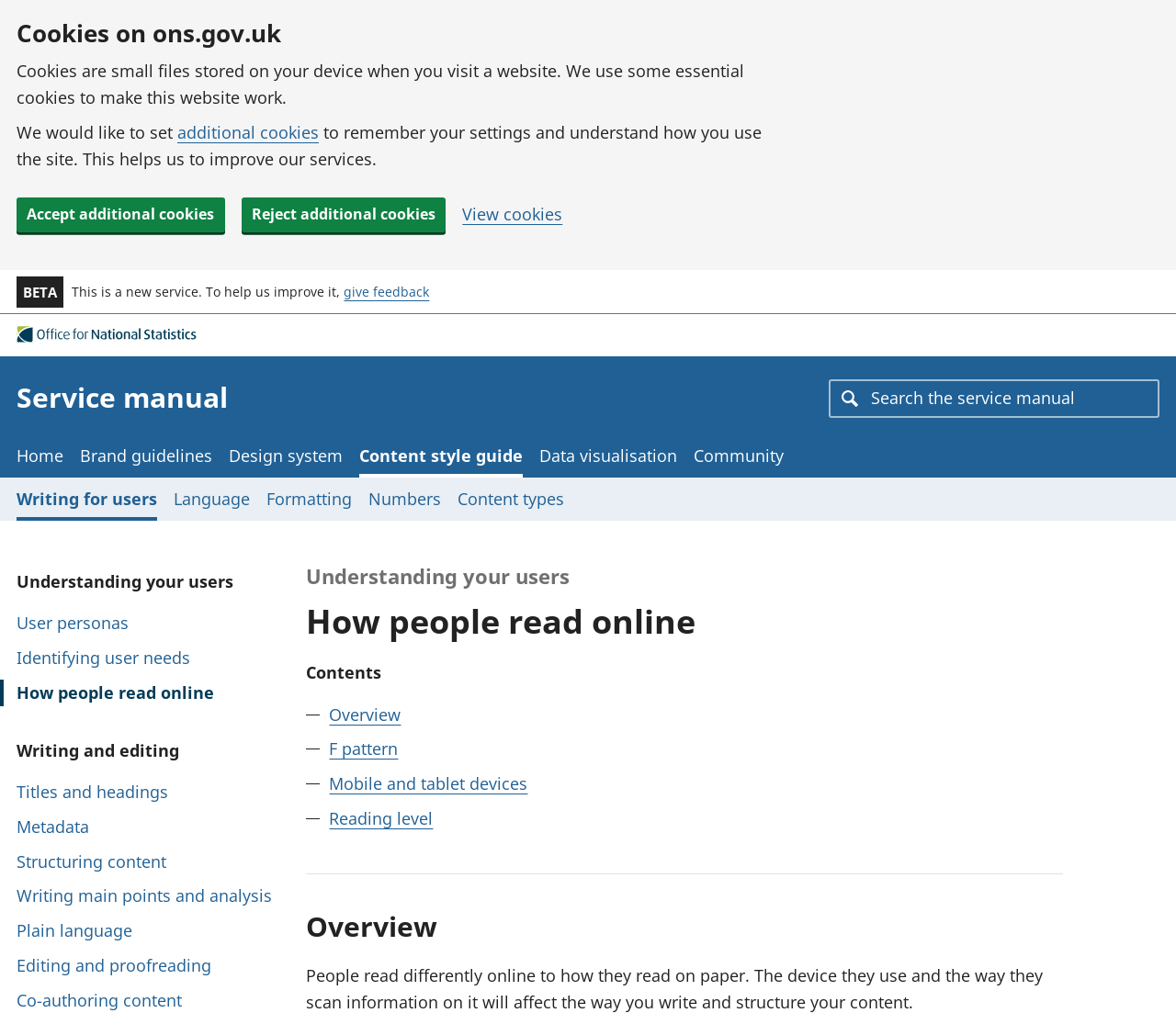Specify the bounding box coordinates of the region I need to click to perform the following instruction: "Check the related story '6 Things You Must Do After A Building Inspection'". The coordinates must be four float numbers in the range of 0 to 1, i.e., [left, top, right, bottom].

None